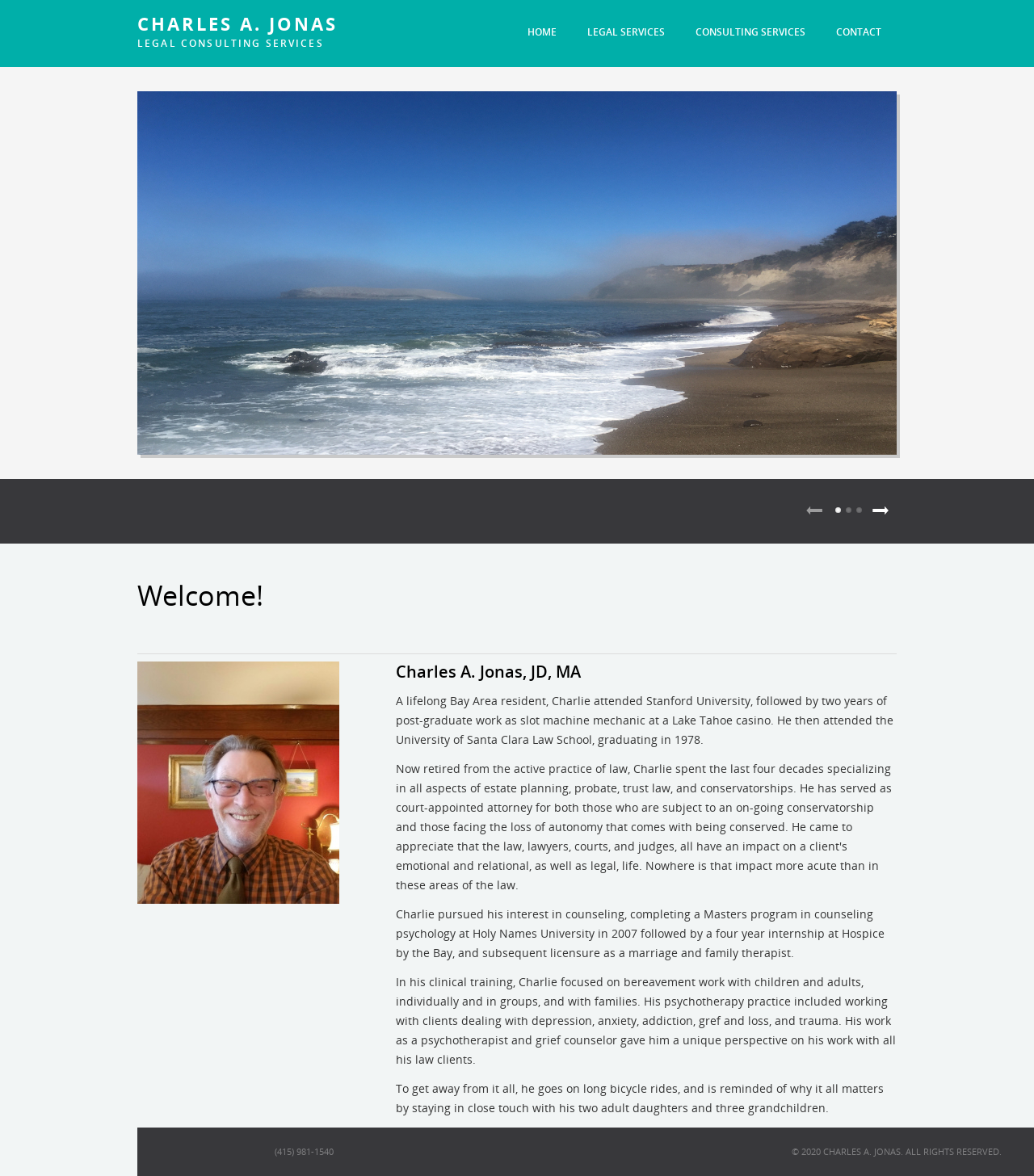What is Charles A. Jonas's profession?
Based on the screenshot, provide a one-word or short-phrase response.

Lawyer